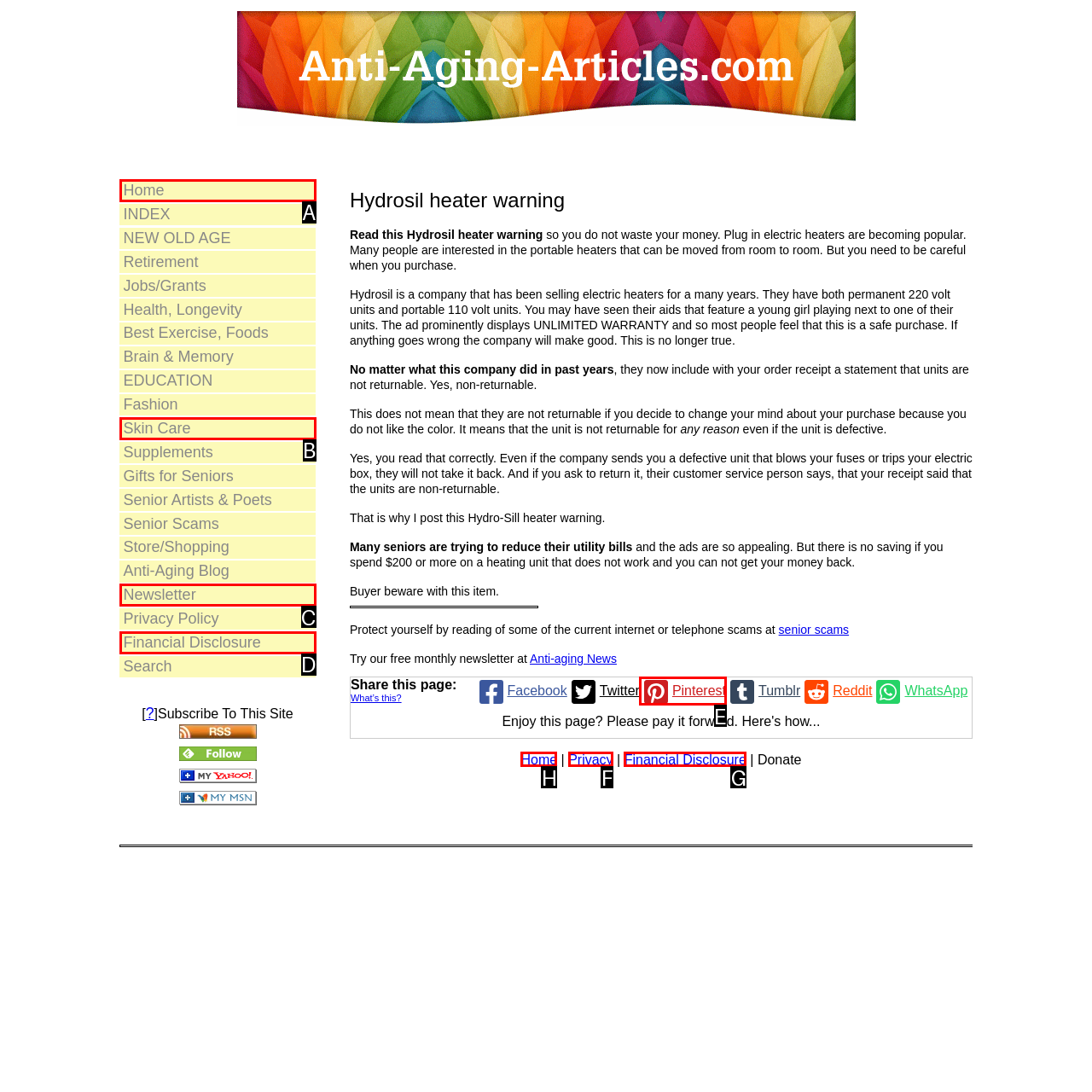Identify the correct UI element to click to achieve the task: Click on the 'Home' link.
Answer with the letter of the appropriate option from the choices given.

H